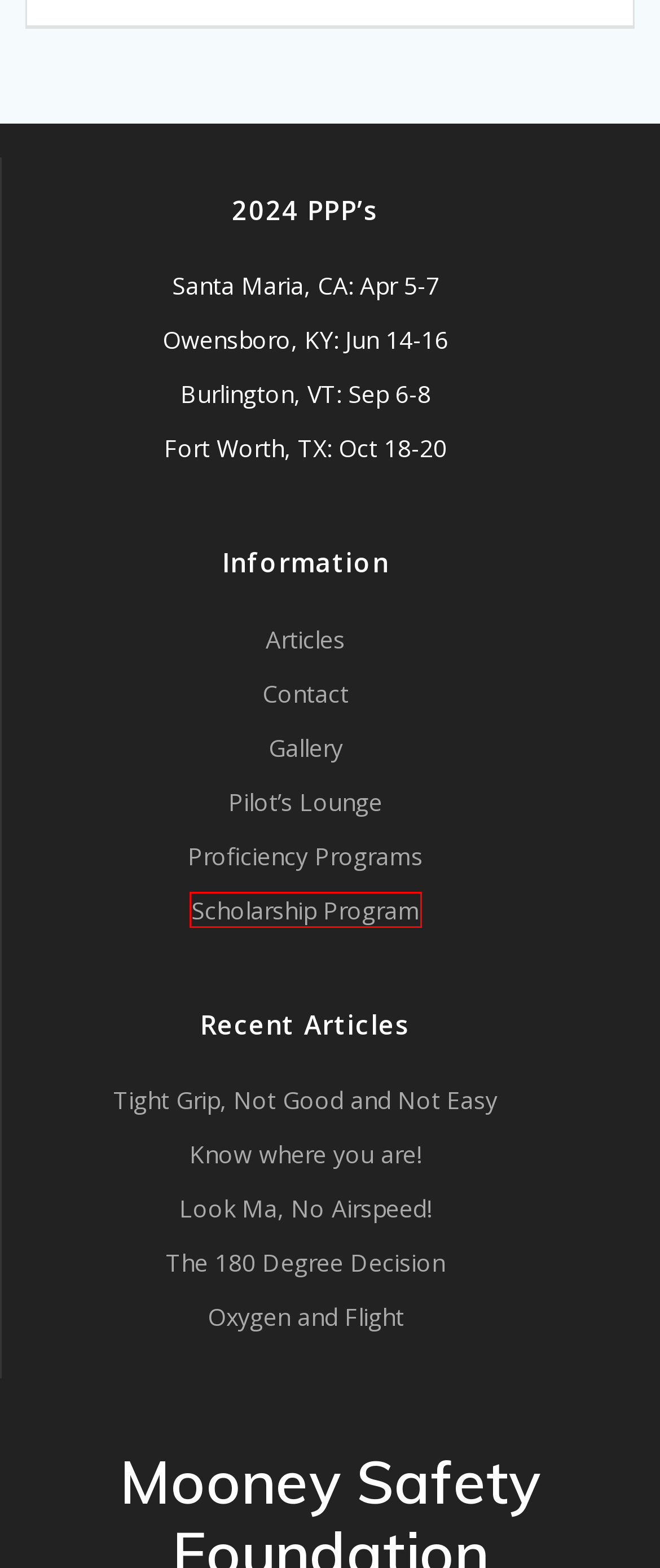Evaluate the webpage screenshot and identify the element within the red bounding box. Select the webpage description that best fits the new webpage after clicking the highlighted element. Here are the candidates:
A. Oxygen and Flight - Mooney Safety Foundation
B. Look Ma, No Airspeed! - Mooney Safety Foundation
C. The 180 Degree Decision - Mooney Safety Foundation
D. Pilot’s Lounge - Mooney Safety Foundation
E. Tight Grip, Not Good and Not Easy - Mooney Safety Foundation
F. Scholarship Program - Mooney Safety Foundation
G. Articles - Mooney Safety Foundation
H. Know where you are! - Mooney Safety Foundation

F